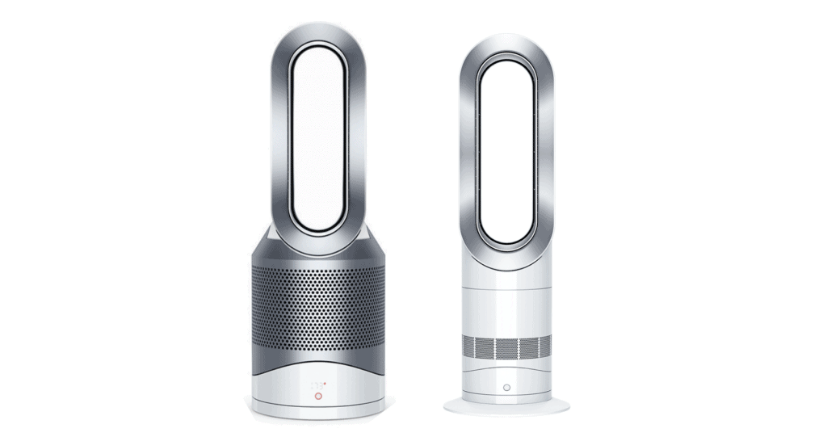Please provide a short answer using a single word or phrase for the question:
What is the purpose of the larger base in HP02?

Houses filtration technology